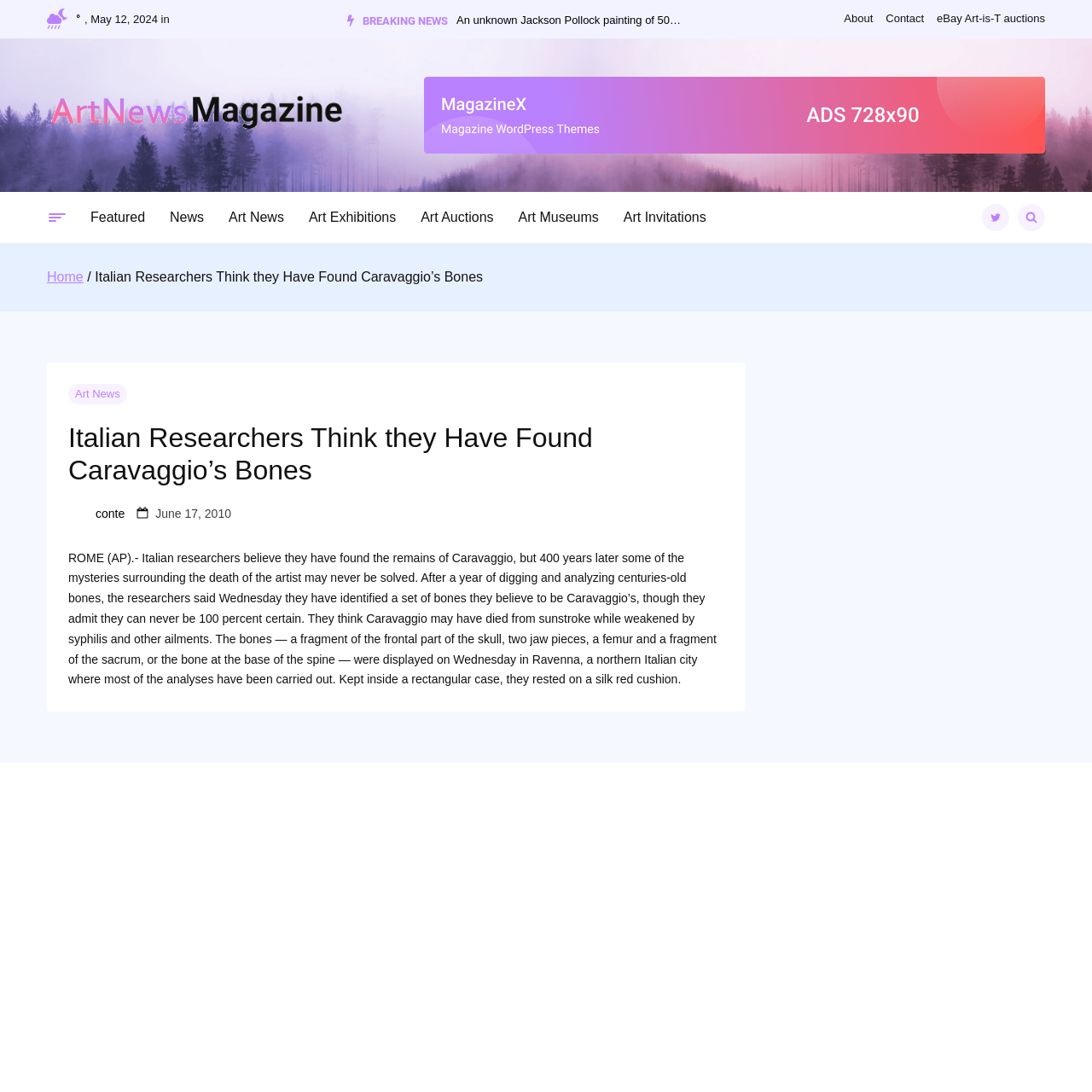Please find the bounding box for the UI element described by: "Art Auctions".

[0.384, 0.175, 0.454, 0.222]